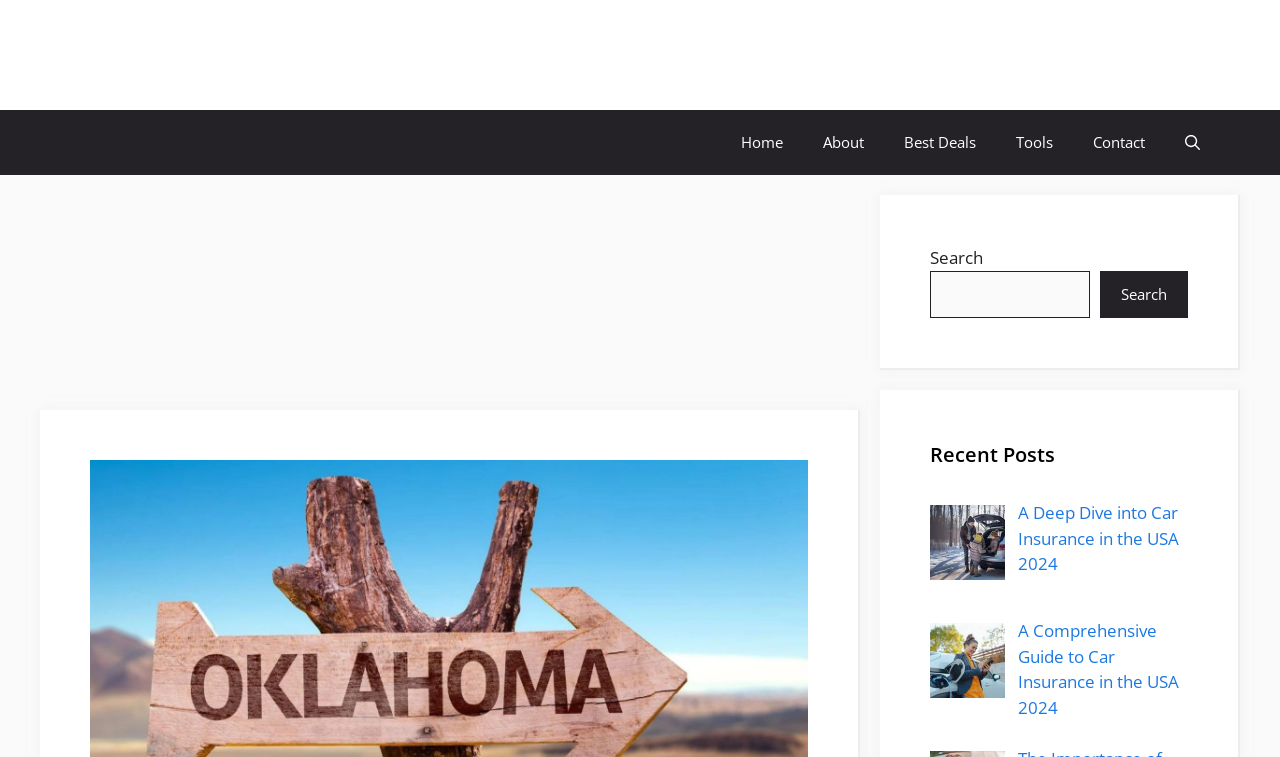Please find the bounding box coordinates of the element that needs to be clicked to perform the following instruction: "Read recent post about car insurance". The bounding box coordinates should be four float numbers between 0 and 1, represented as [left, top, right, bottom].

[0.795, 0.662, 0.921, 0.76]